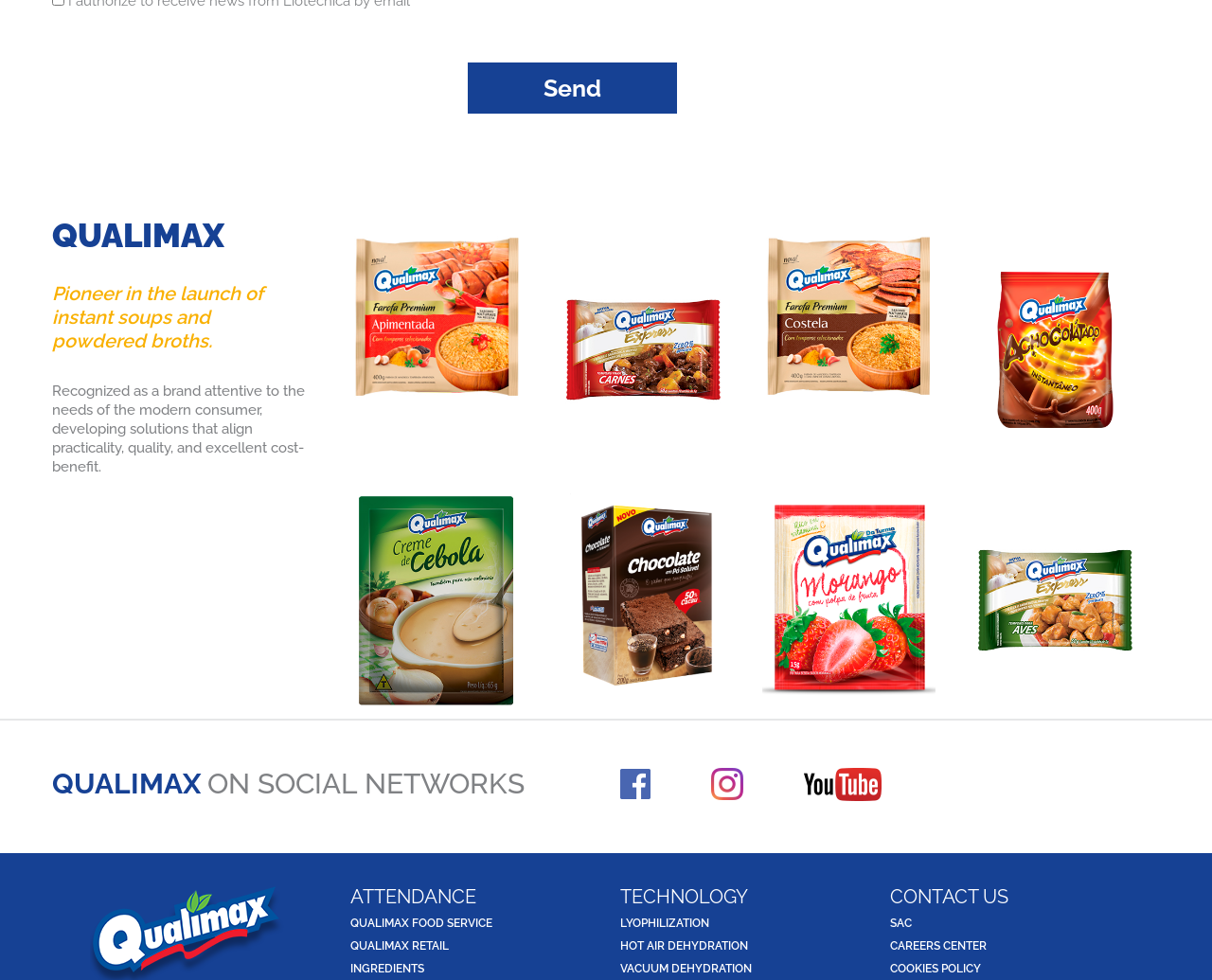Is QUALIMAX present on social media?
Use the information from the image to give a detailed answer to the question.

QUALIMAX is present on social media, as indicated by the links 'Curta nossa página no Facebook', 'Siga-nos no Instagram', and 'Increva-se no canal do Youtube' under the heading 'QUALIMAX ON SOCIAL NETWORKS' with bounding box coordinates [0.043, 0.783, 0.488, 0.815].